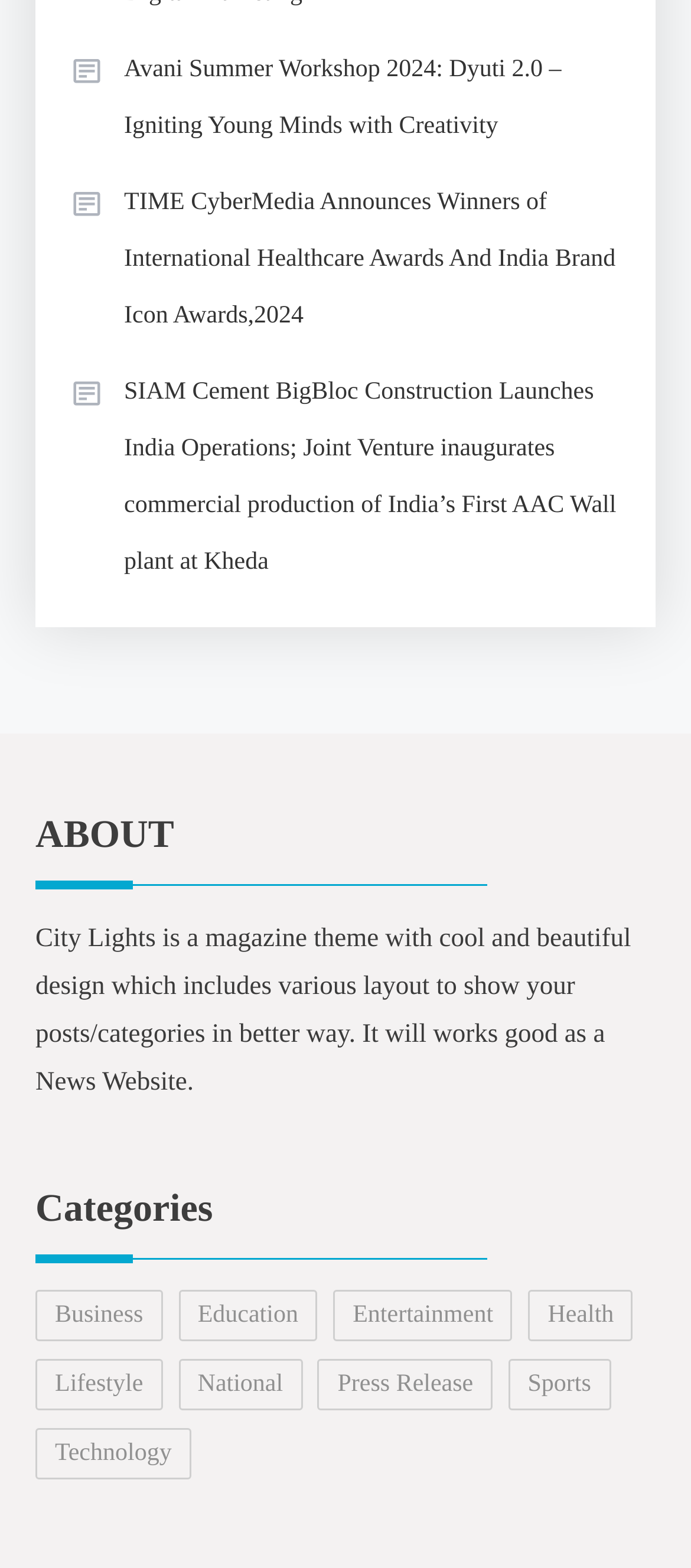Give a concise answer of one word or phrase to the question: 
How many items are in the Business category?

6,618